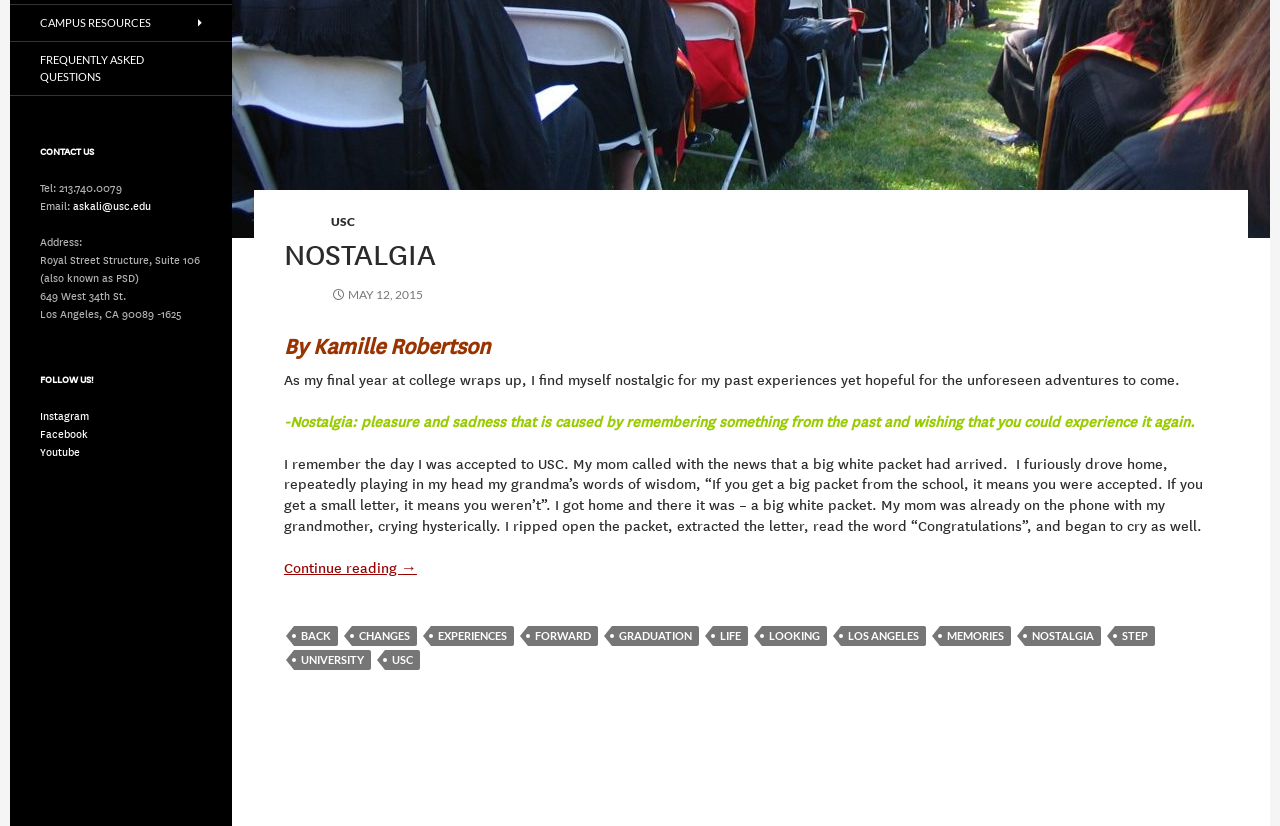Please determine the bounding box of the UI element that matches this description: Campus Resources. The coordinates should be given as (top-left x, top-left y, bottom-right x, bottom-right y), with all values between 0 and 1.

[0.008, 0.006, 0.181, 0.05]